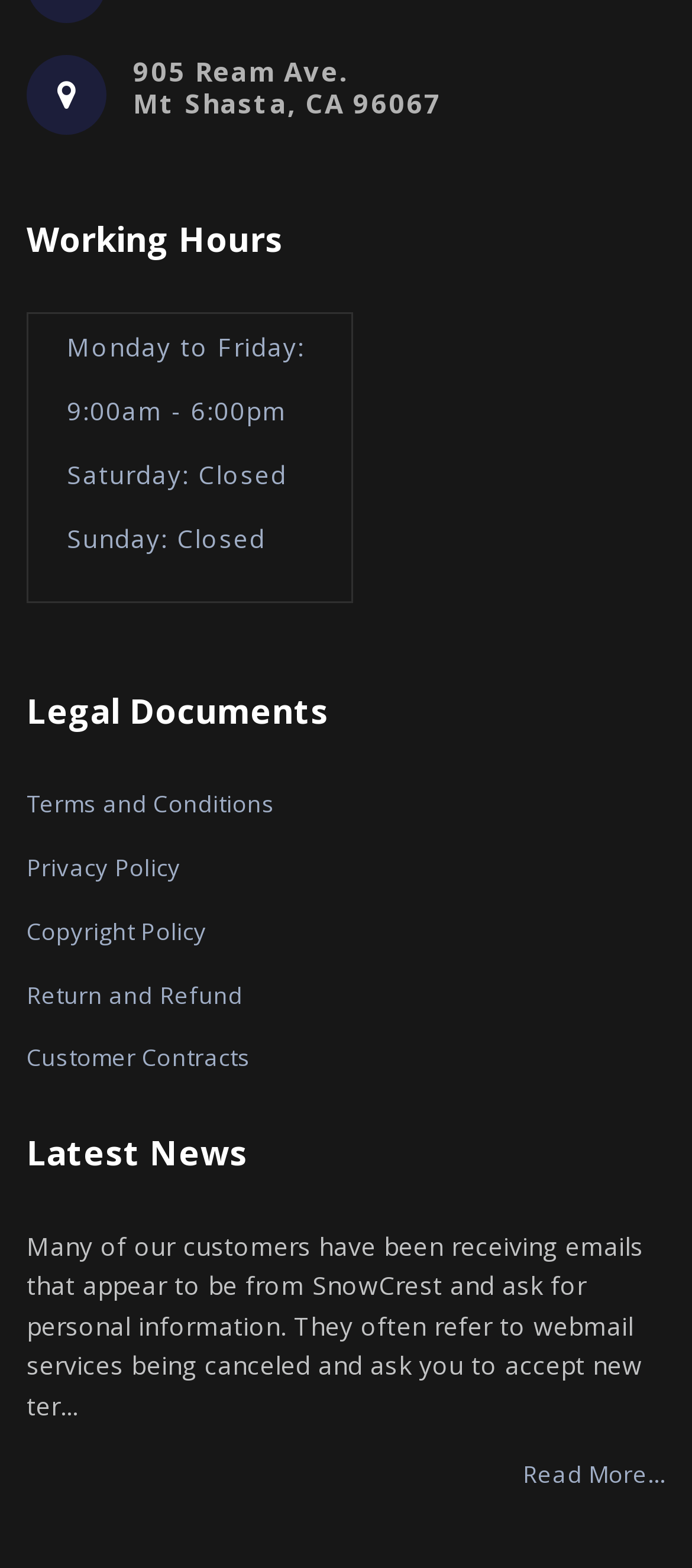What is the address of the location?
Based on the image, answer the question in a detailed manner.

The address can be found in the heading element at the top of the webpage, which reads '905 Ream Ave. Mt Shasta, CA 96067'.